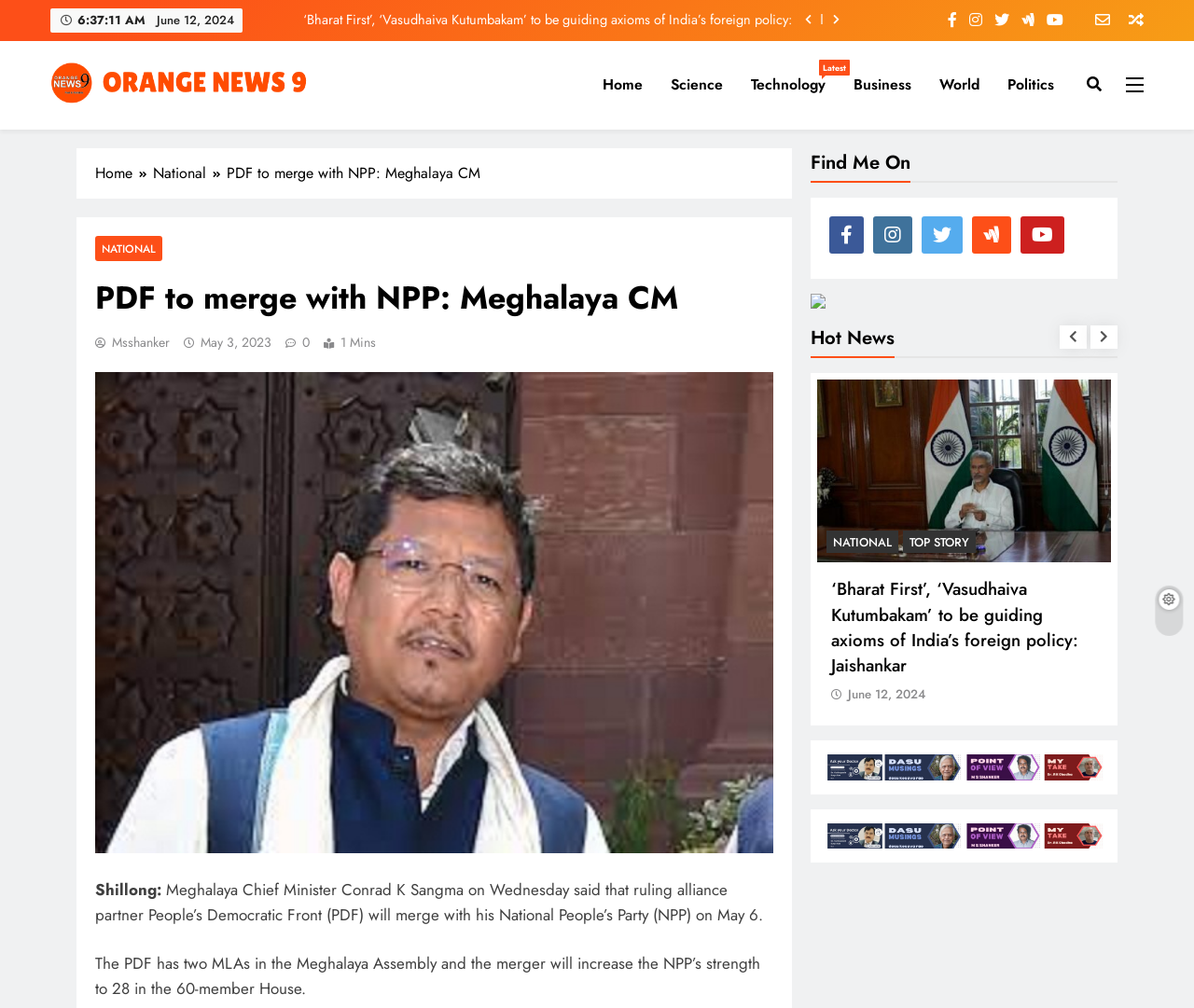How many MLAs does the PDF have in the Meghalaya Assembly?
Using the image, give a concise answer in the form of a single word or short phrase.

2